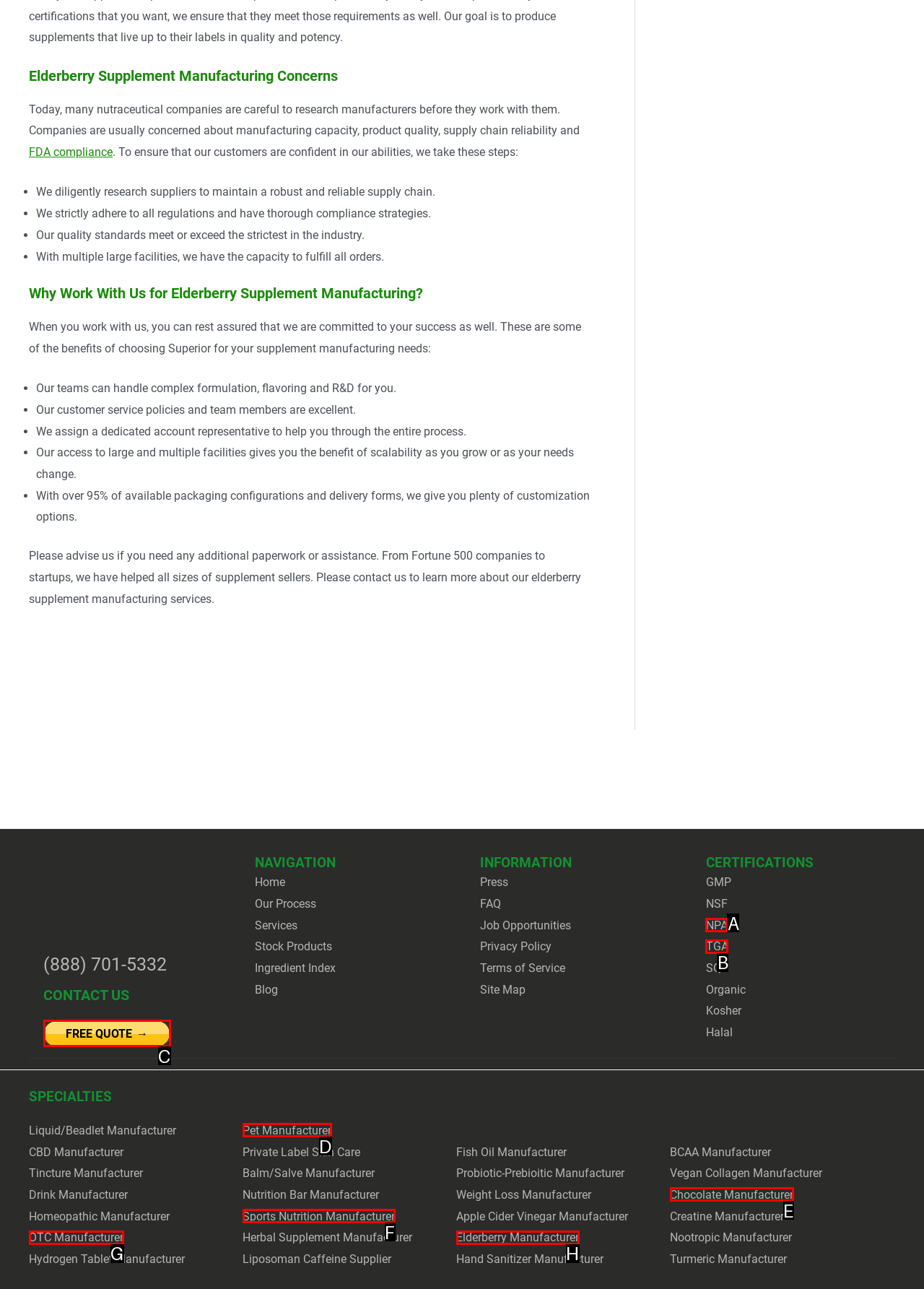Match the description: Visit our website to the appropriate HTML element. Respond with the letter of your selected option.

None